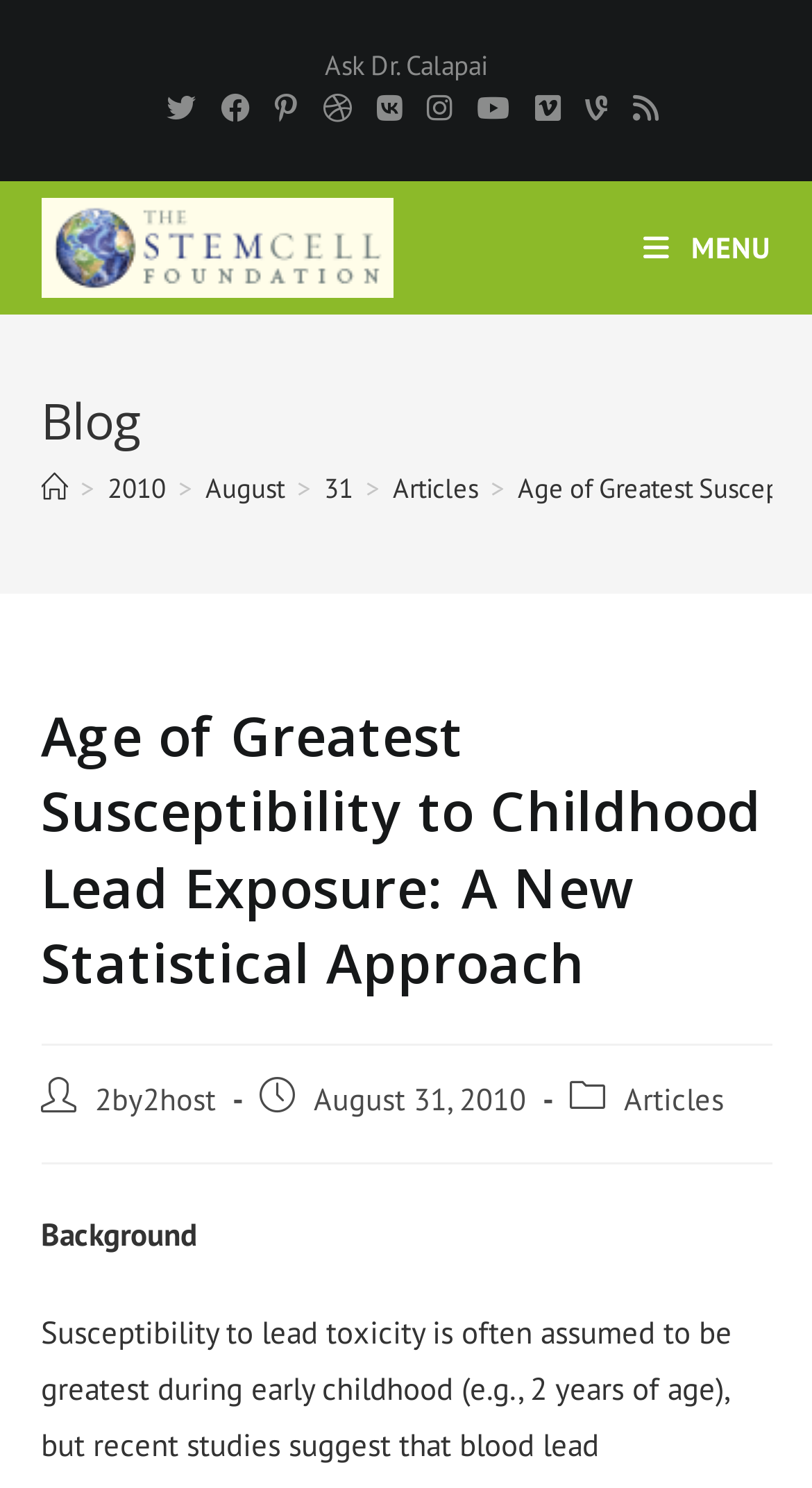Locate the bounding box coordinates of the element's region that should be clicked to carry out the following instruction: "click on the bottom link". The coordinates need to be four float numbers between 0 and 1, i.e., [left, top, right, bottom].

None